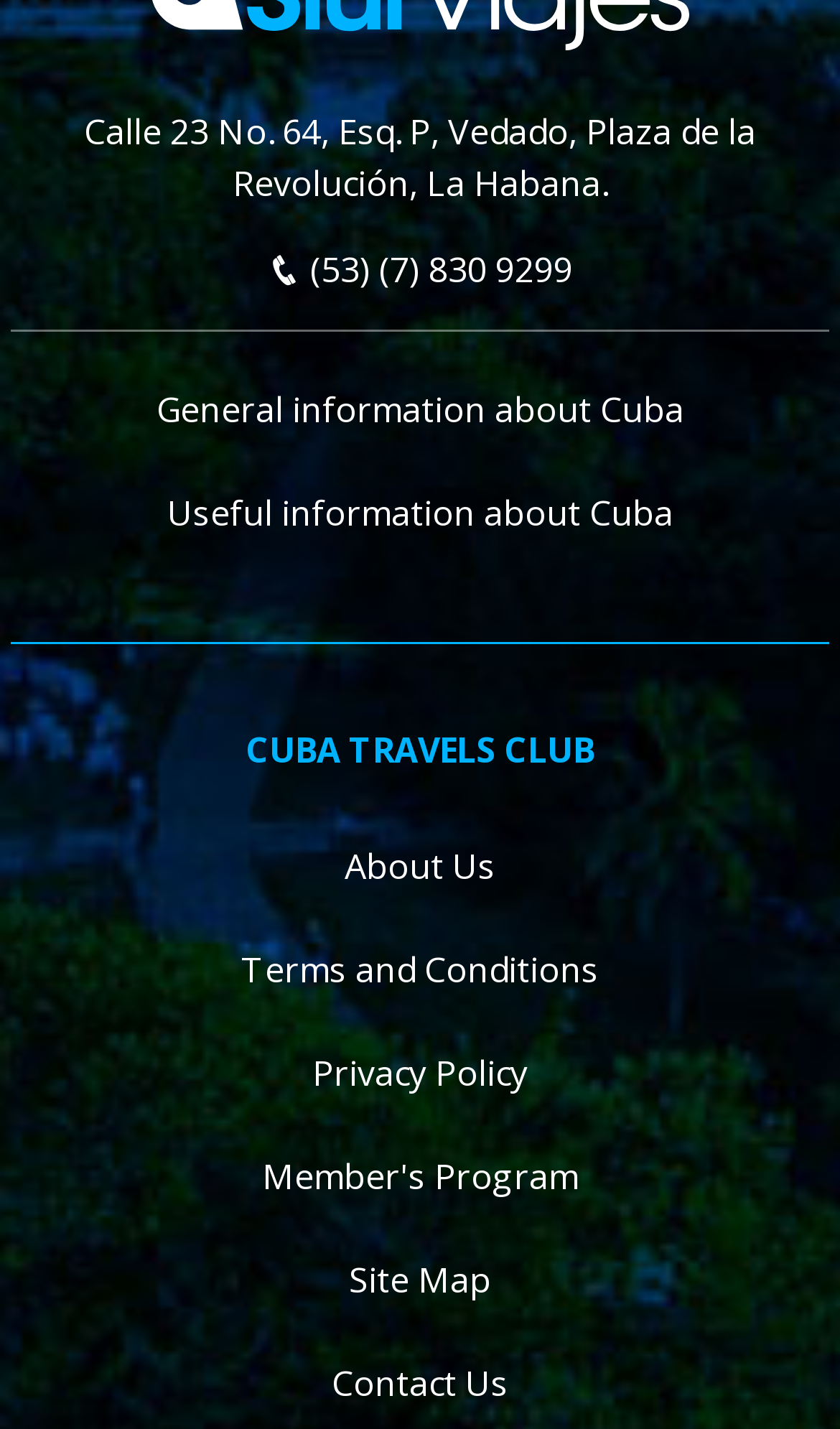What is the address mentioned on the webpage?
Please utilize the information in the image to give a detailed response to the question.

I found the address by looking at the StaticText element with the bounding box coordinates [0.1, 0.075, 0.9, 0.144], which contains the address information.